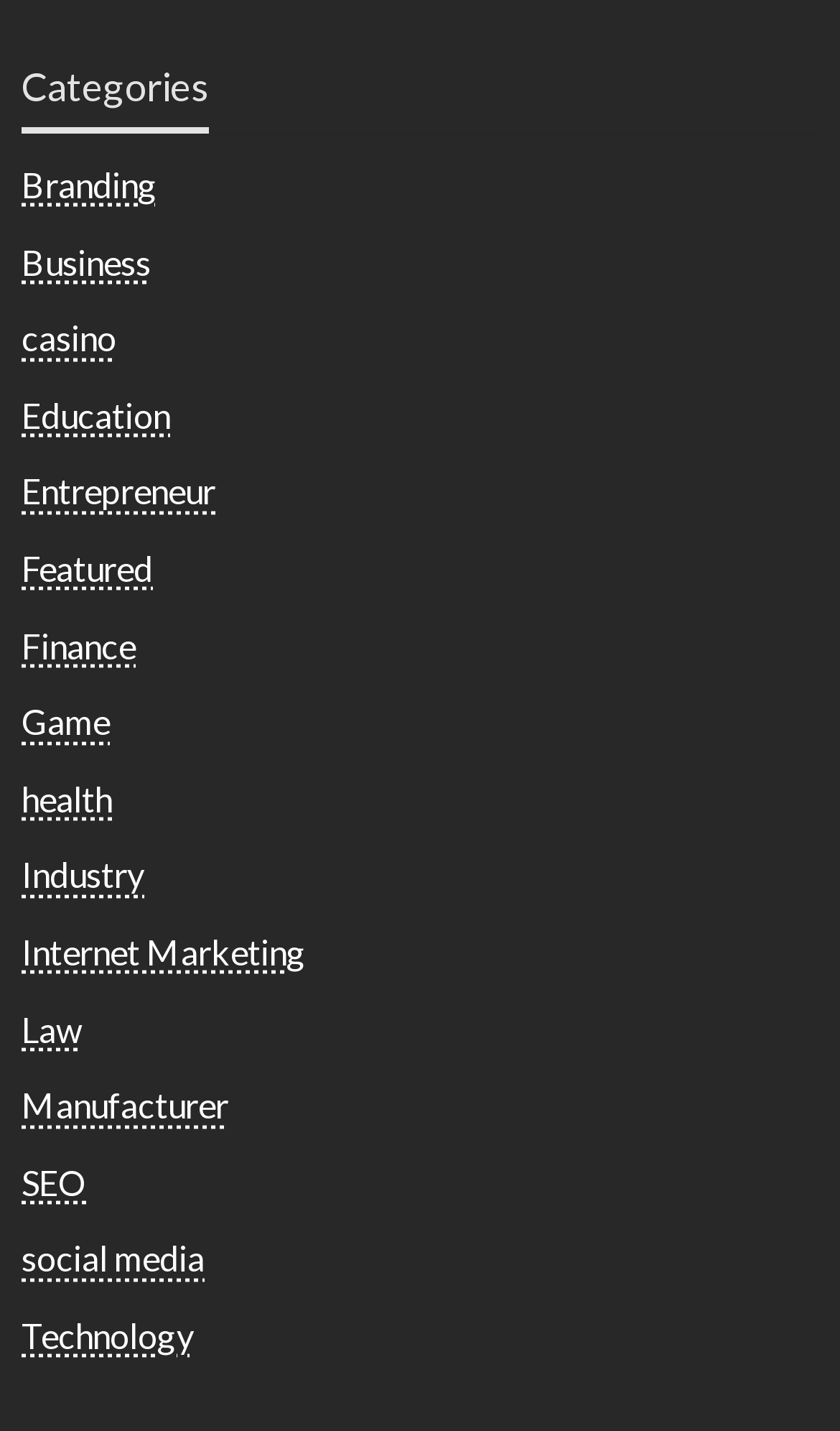Locate the UI element described by social media and provide its bounding box coordinates. Use the format (top-left x, top-left y, bottom-right x, bottom-right y) with all values as floating point numbers between 0 and 1.

[0.026, 0.865, 0.244, 0.894]